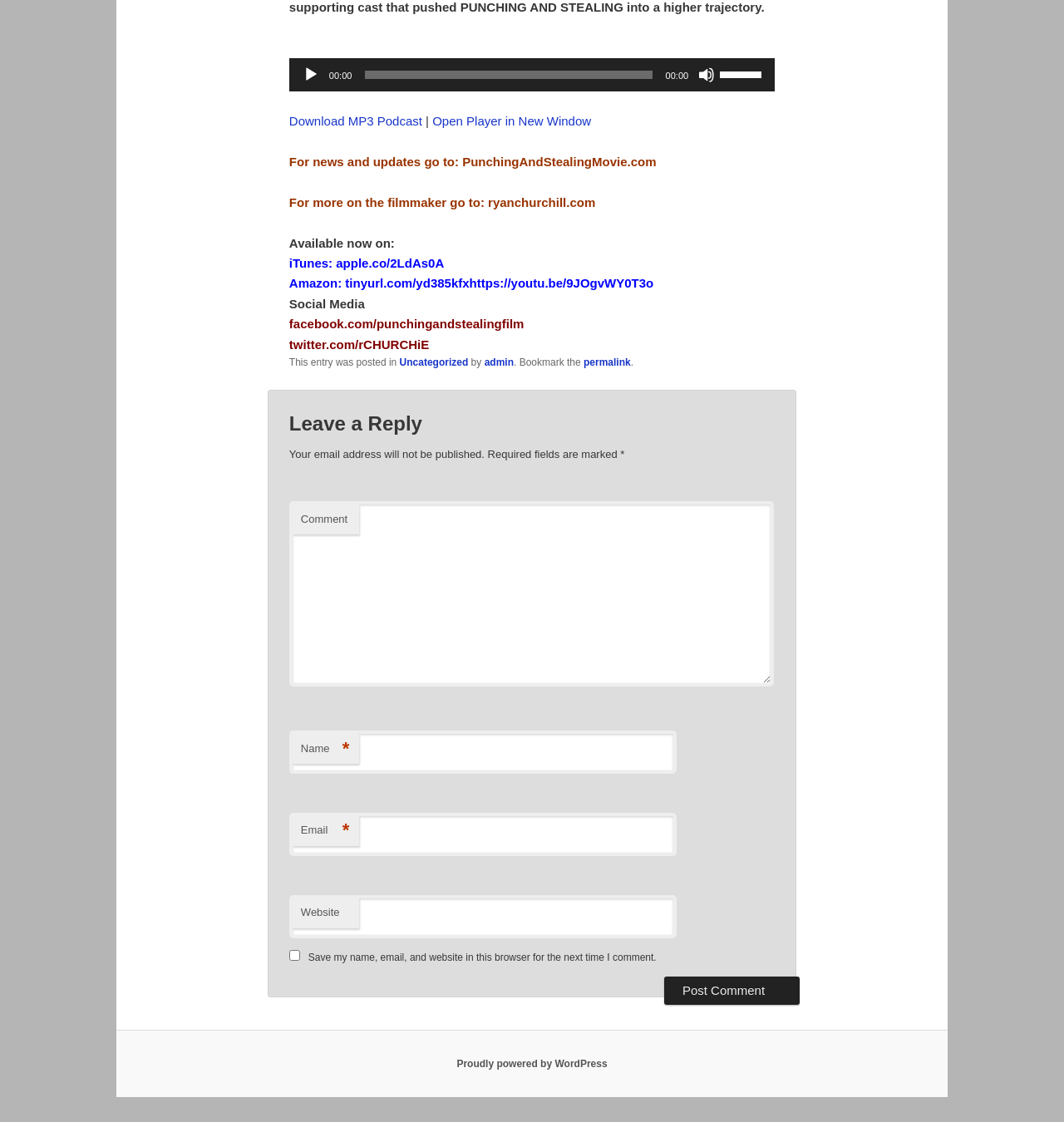What is the link to download the MP3 podcast?
Using the image as a reference, answer with just one word or a short phrase.

Download MP3 Podcast